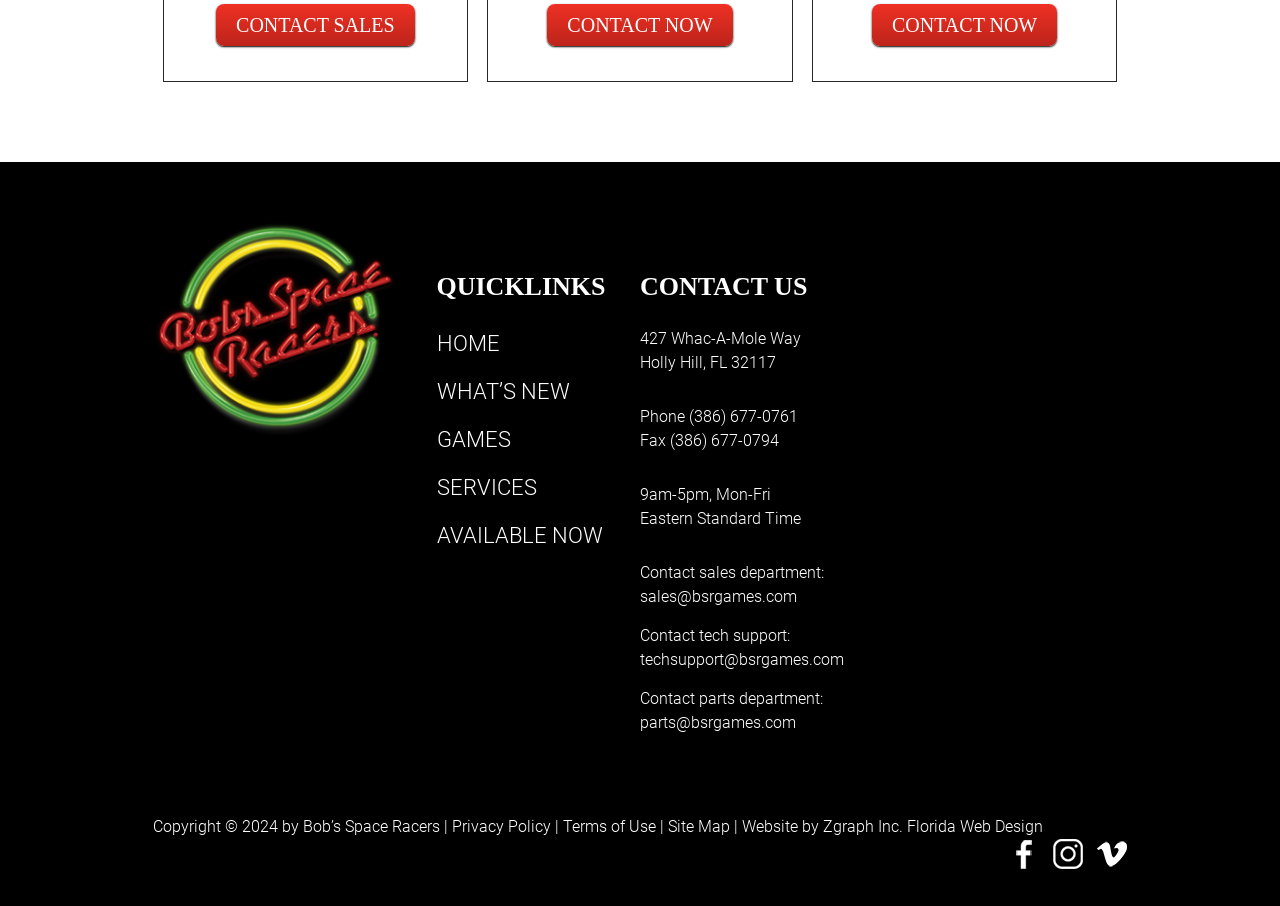Using the image as a reference, answer the following question in as much detail as possible:
What is the phone number?

The phone number can be found in the contact information section, which is located in the middle of the webpage. It is described as 'Phone' and followed by the phone number '(386) 677-0761'.